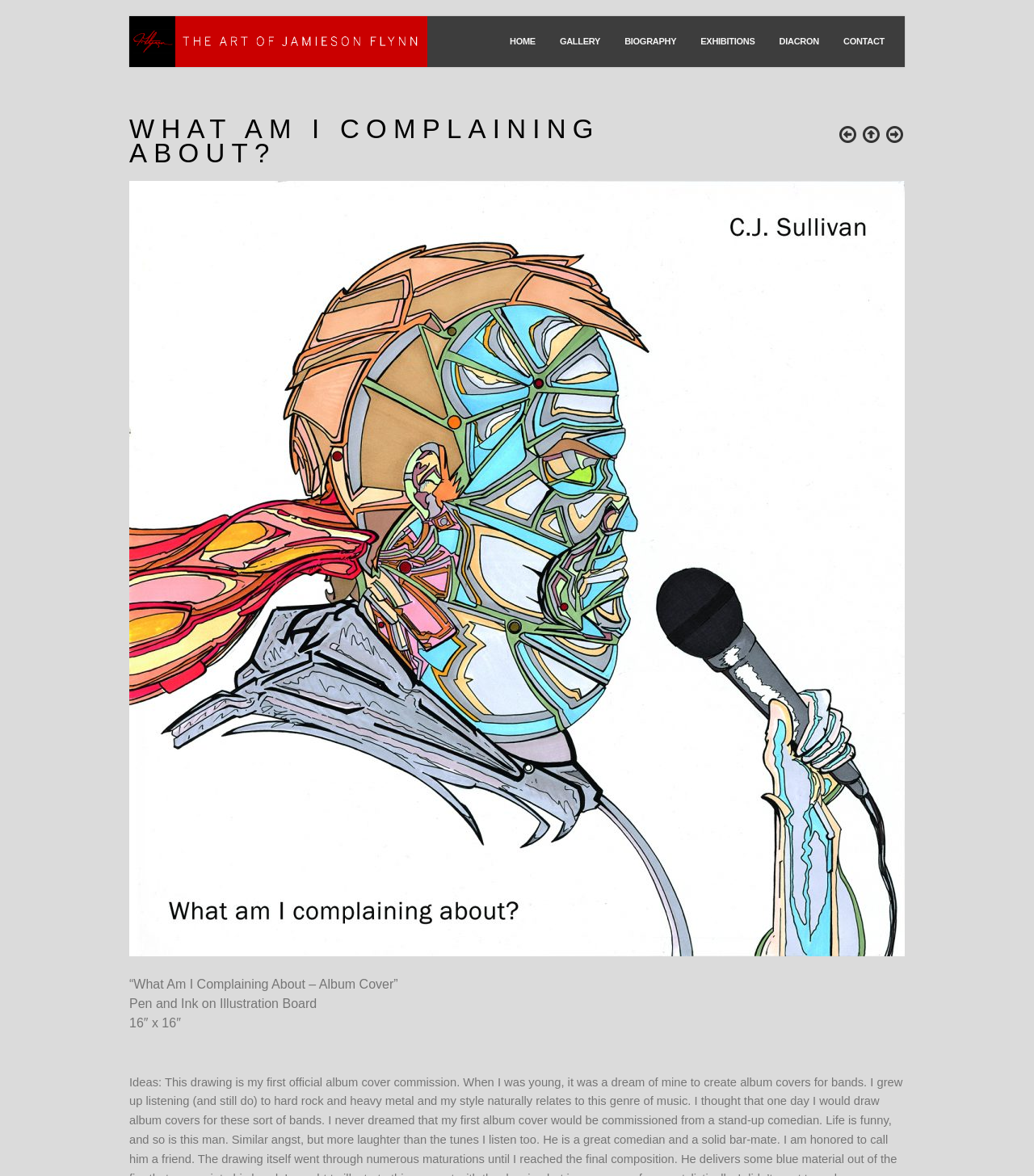What navigation options are available?
Can you give a detailed and elaborate answer to the question?

The navigation options can be determined by looking at the top navigation bar, which displays links to various sections of the website, including HOME, GALLERY, BIOGRAPHY, EXHIBITIONS, DIACRON, and CONTACT, allowing users to navigate to different parts of the website.